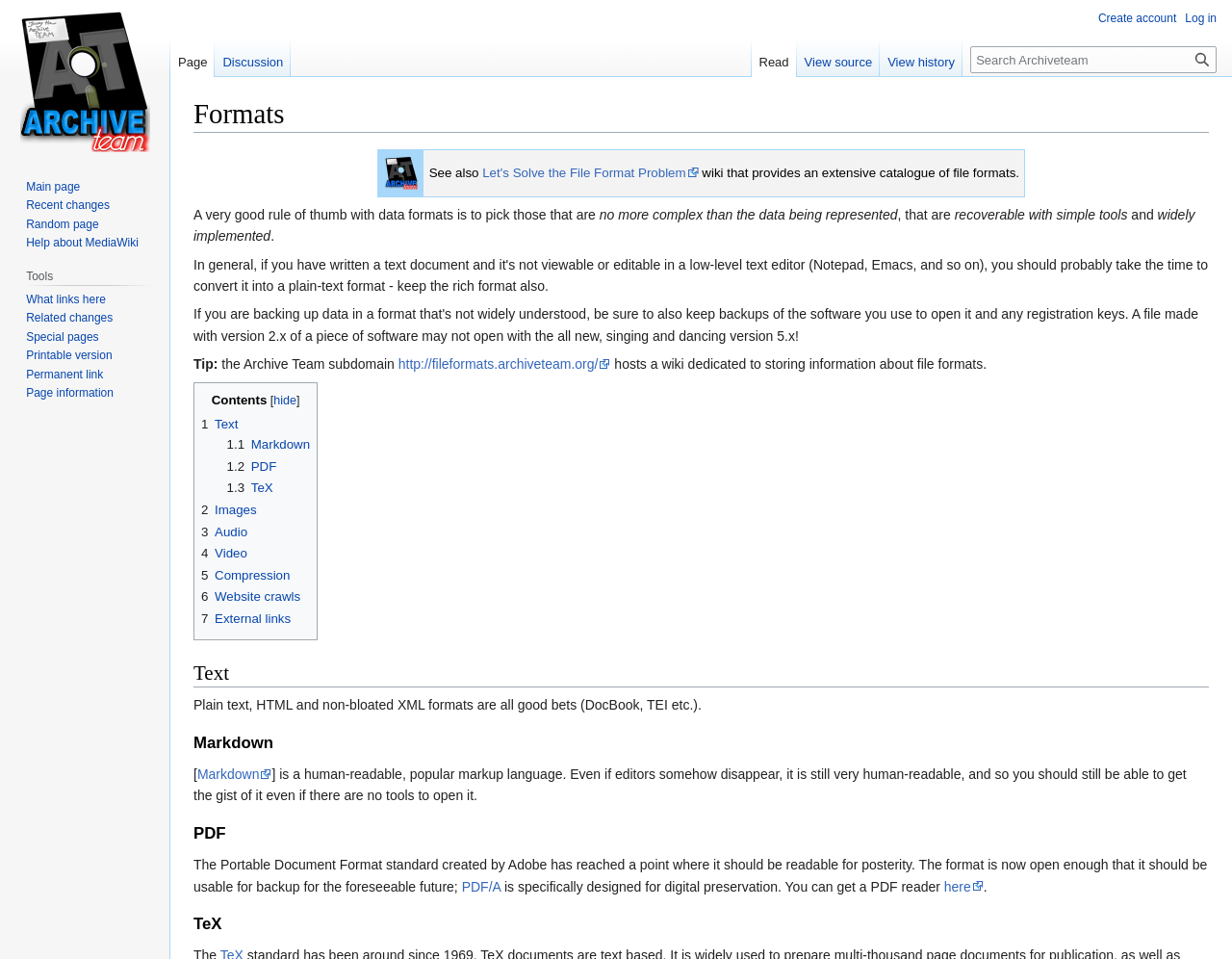Answer the question with a brief word or phrase:
What is the recommended format for storing information about file formats?

wiki